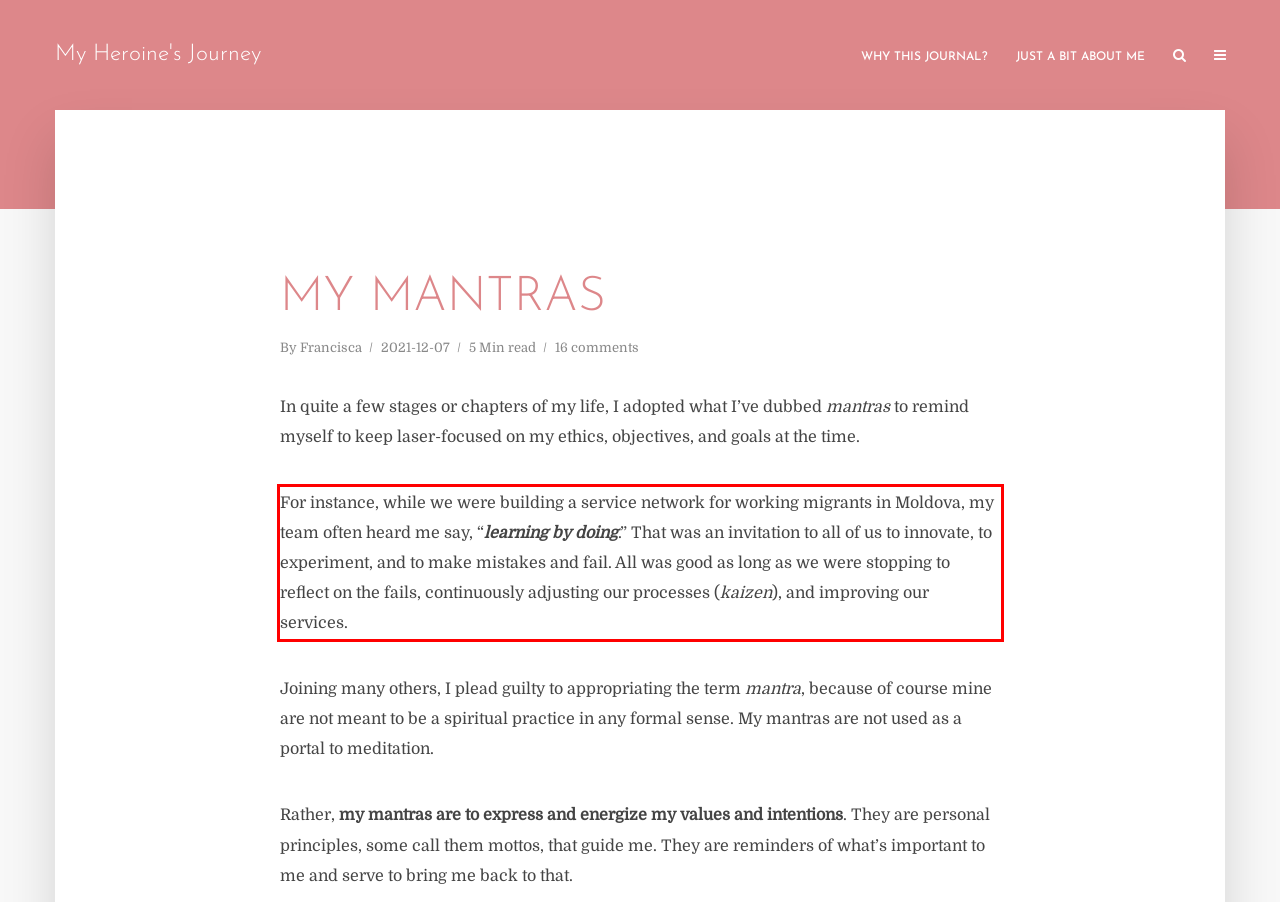Analyze the screenshot of the webpage and extract the text from the UI element that is inside the red bounding box.

For instance, while we were building a service network for working migrants in Moldova, my team often heard me say, “learning by doing.” That was an invitation to all of us to innovate, to experiment, and to make mistakes and fail. All was good as long as we were stopping to reflect on the fails, continuously adjusting our processes (kaizen), and improving our services.